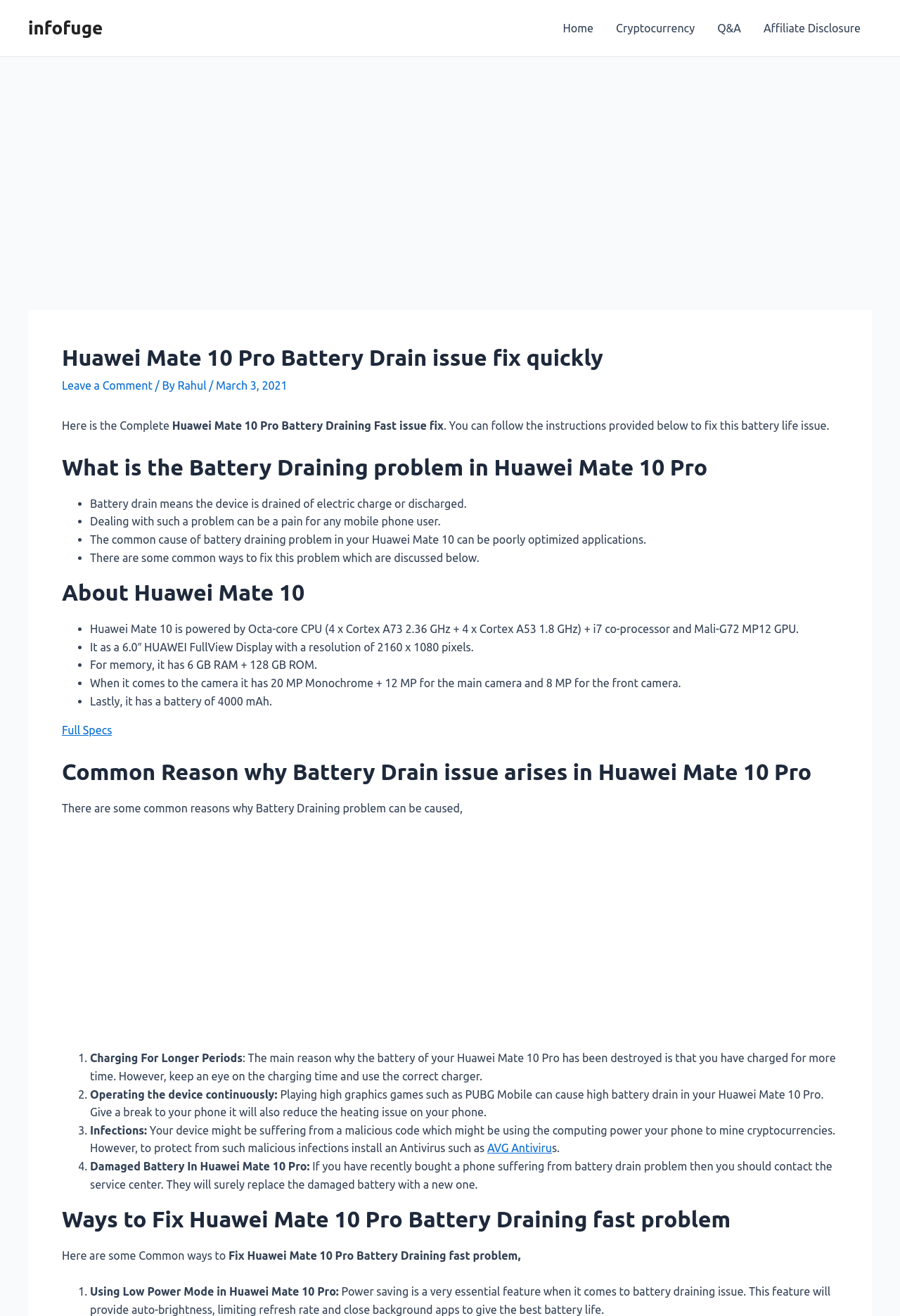Identify the bounding box for the given UI element using the description provided. Coordinates should be in the format (top-left x, top-left y, bottom-right x, bottom-right y) and must be between 0 and 1. Here is the description: Full Specs

[0.069, 0.55, 0.124, 0.56]